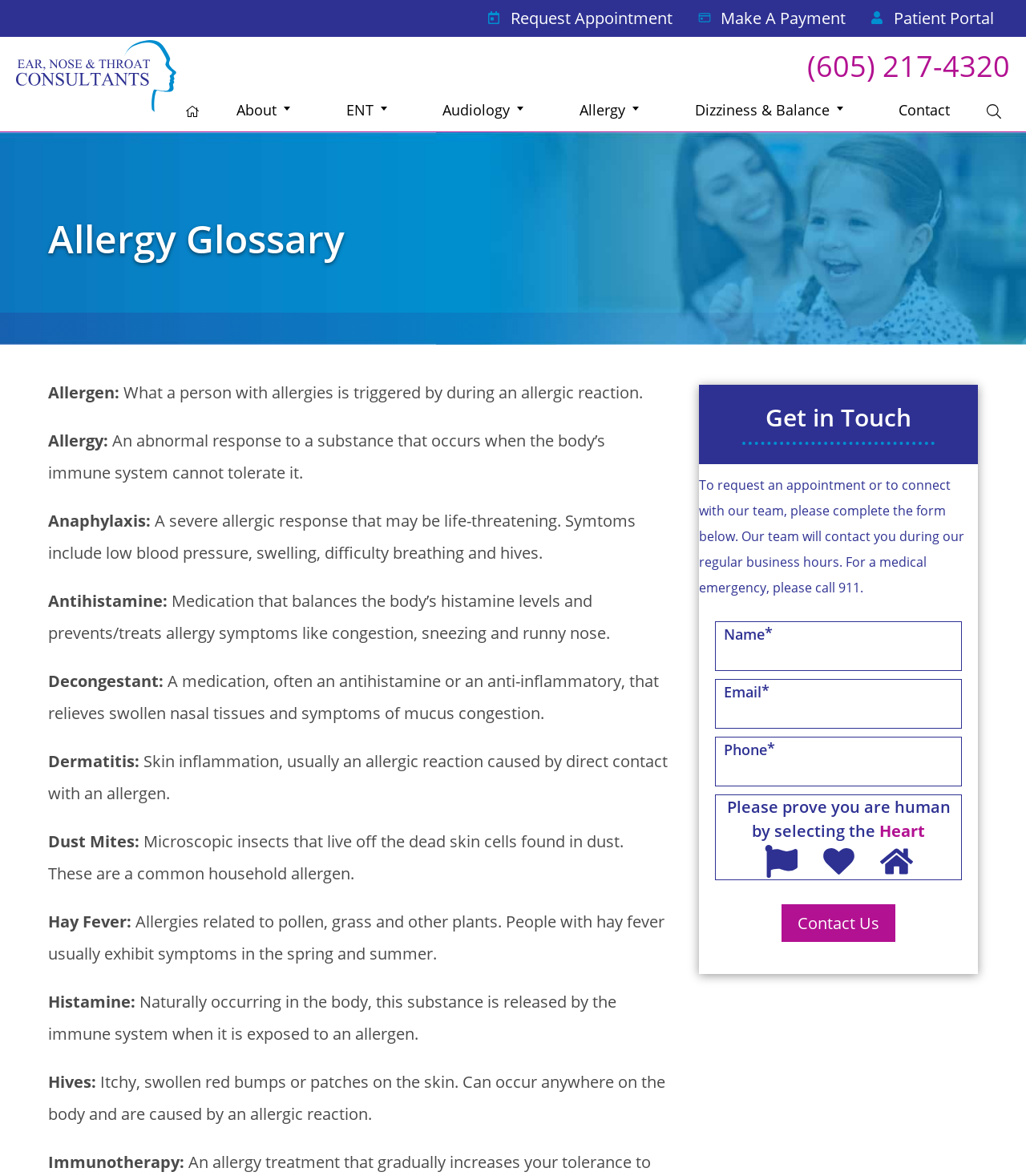Locate the bounding box coordinates of the area you need to click to fulfill this instruction: 'Click the Contact Us button'. The coordinates must be in the form of four float numbers ranging from 0 to 1: [left, top, right, bottom].

[0.762, 0.769, 0.873, 0.801]